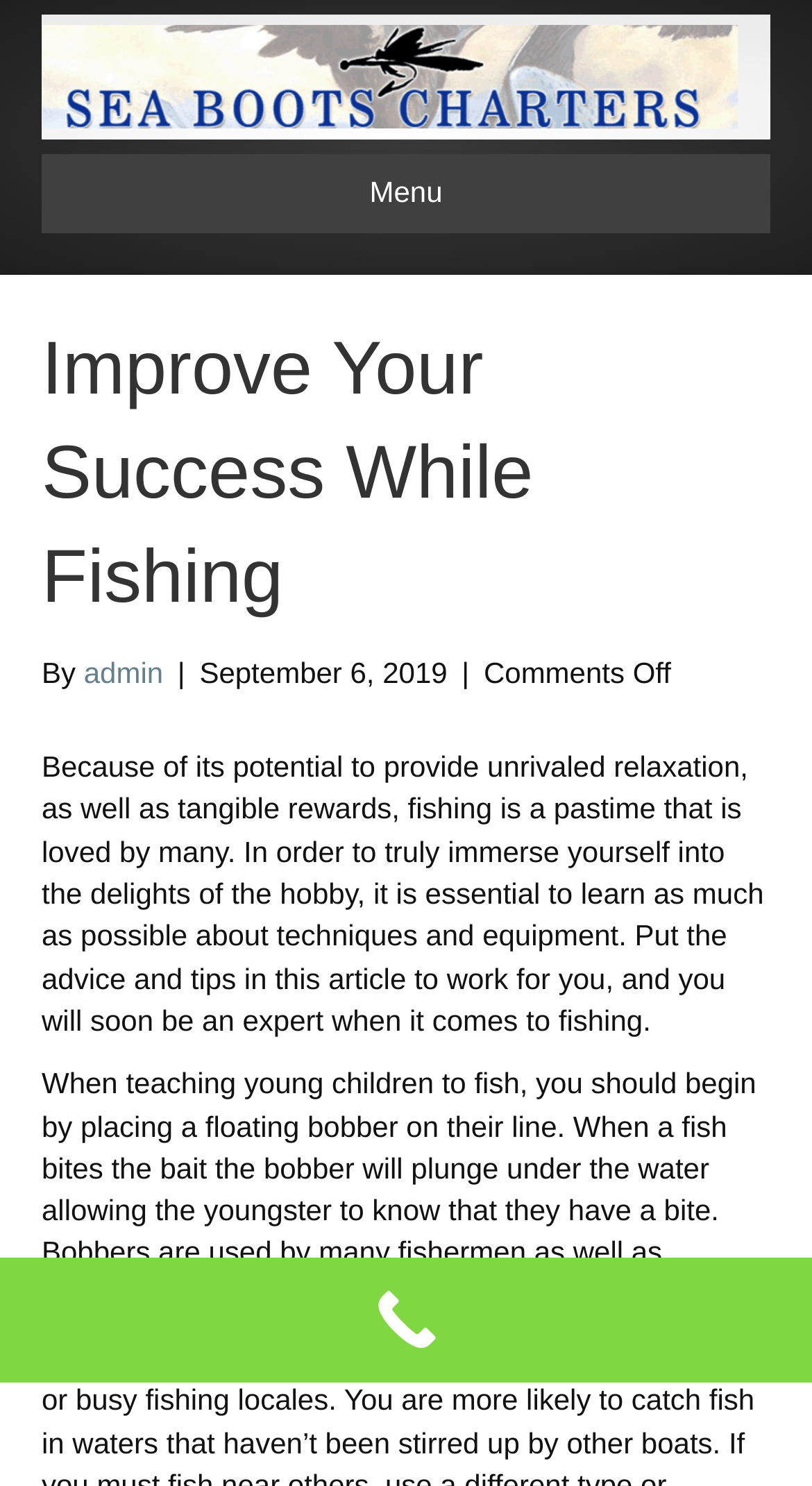Ascertain the bounding box coordinates for the UI element detailed here: "admin". The coordinates should be provided as [left, top, right, bottom] with each value being a float between 0 and 1.

[0.103, 0.441, 0.201, 0.464]